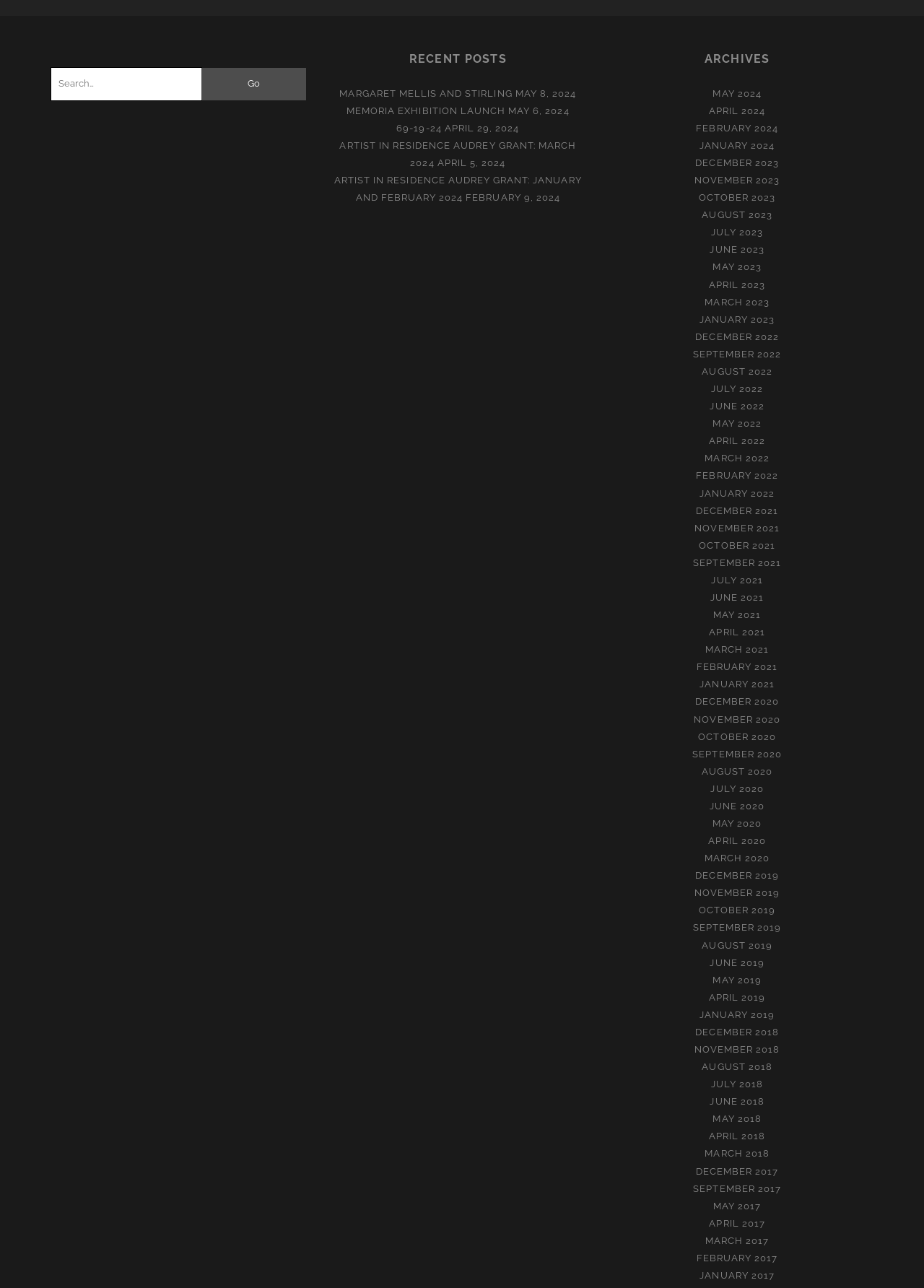How many recent posts are listed?
Using the image, provide a concise answer in one word or a short phrase.

9